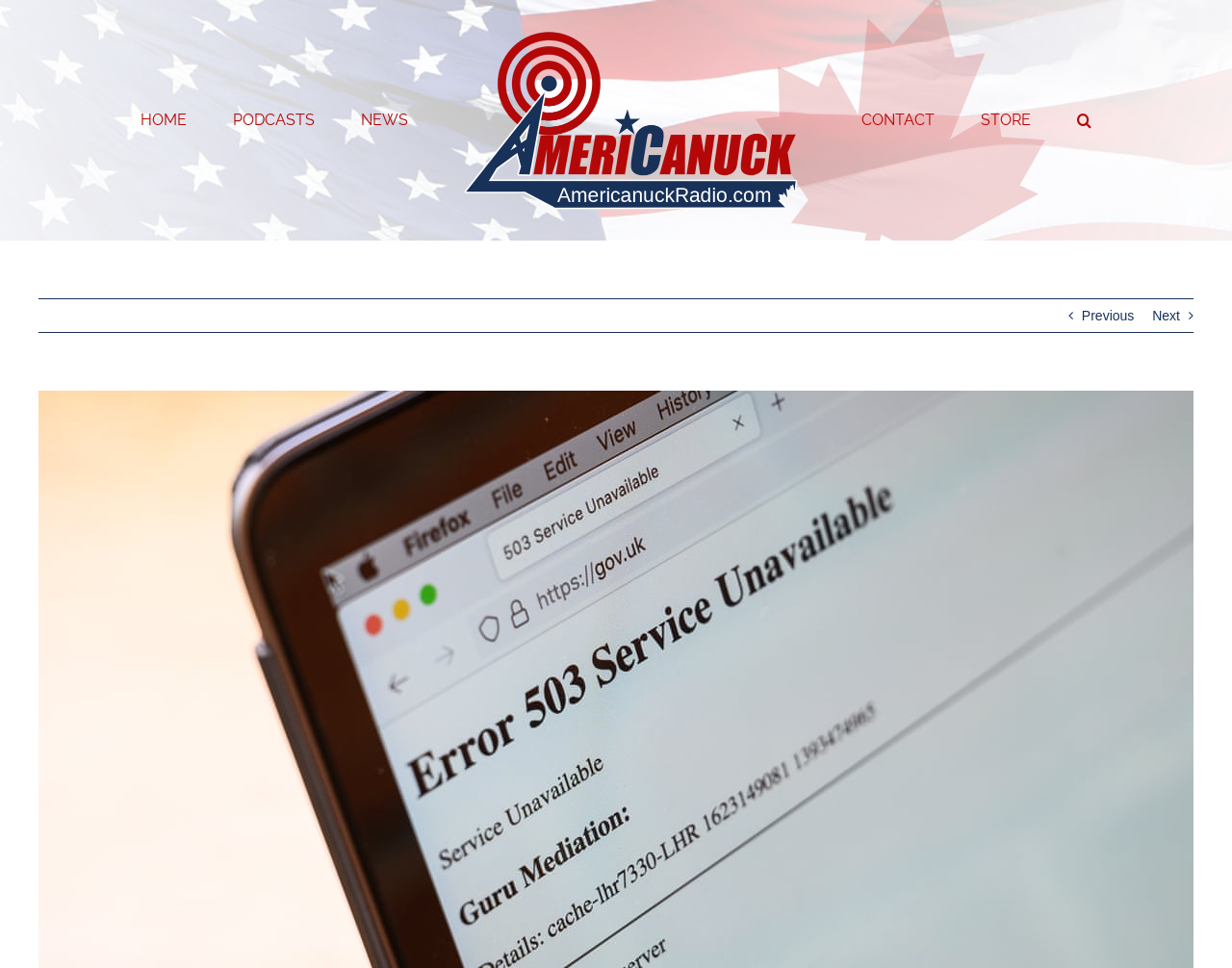Is the search button expanded?
Using the image, provide a concise answer in one word or a short phrase.

No